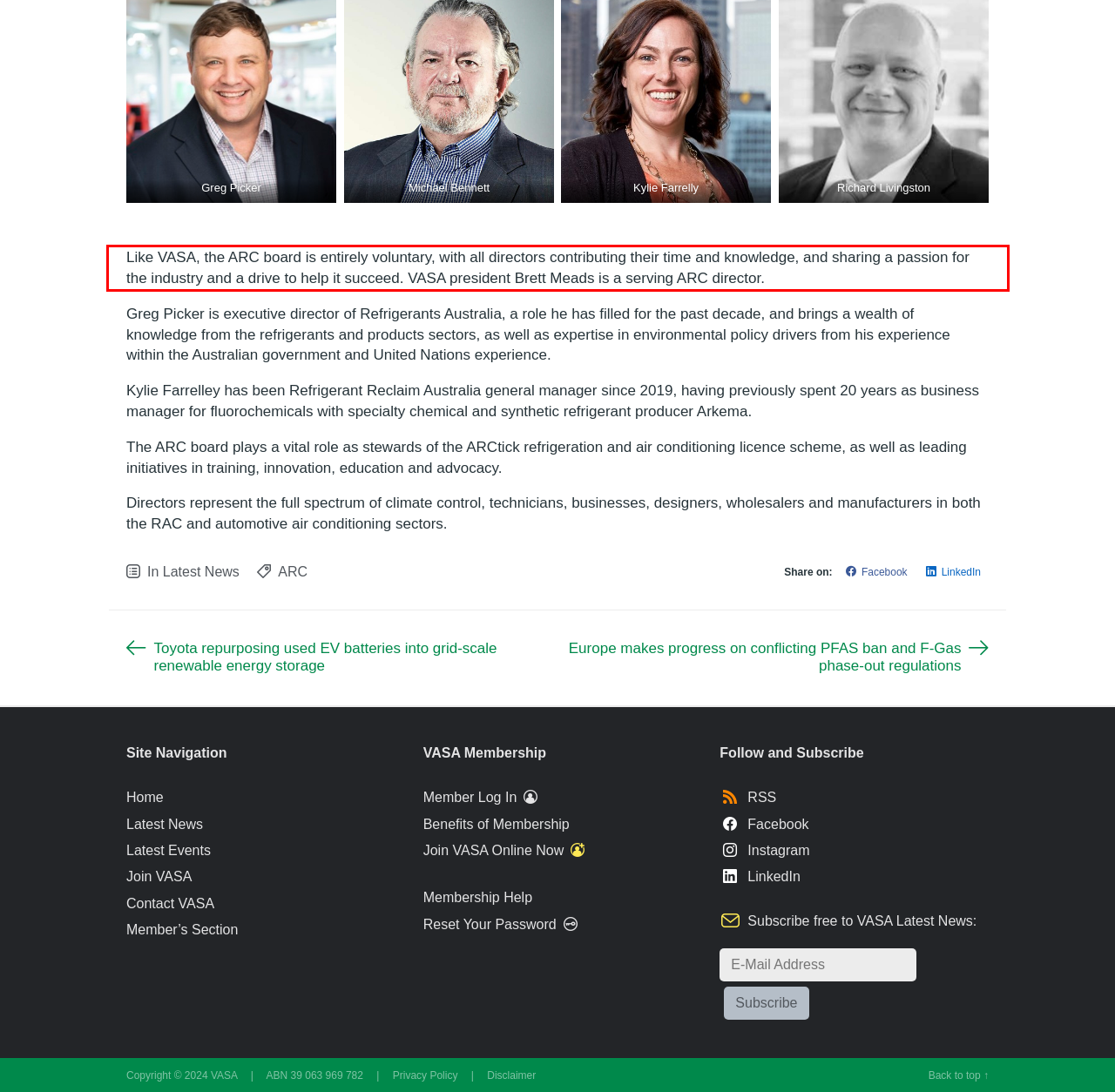You have a screenshot of a webpage with a red bounding box. Use OCR to generate the text contained within this red rectangle.

Like VASA, the ARC board is entirely voluntary, with all directors contributing their time and knowledge, and sharing a passion for the industry and a drive to help it succeed. VASA president Brett Meads is a serving ARC director.